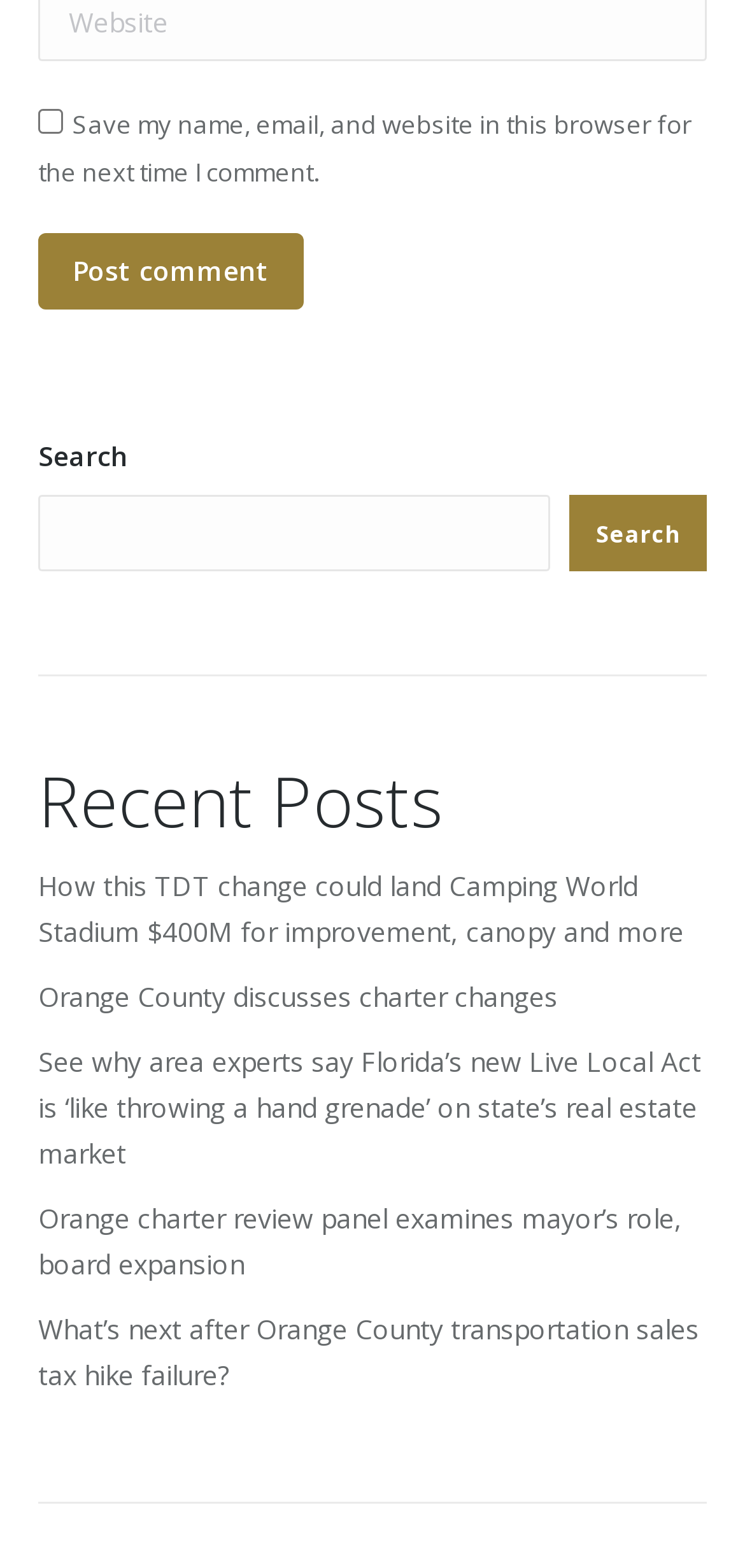Find the bounding box coordinates for the HTML element described as: "Post comment". The coordinates should consist of four float values between 0 and 1, i.e., [left, top, right, bottom].

[0.051, 0.149, 0.408, 0.197]